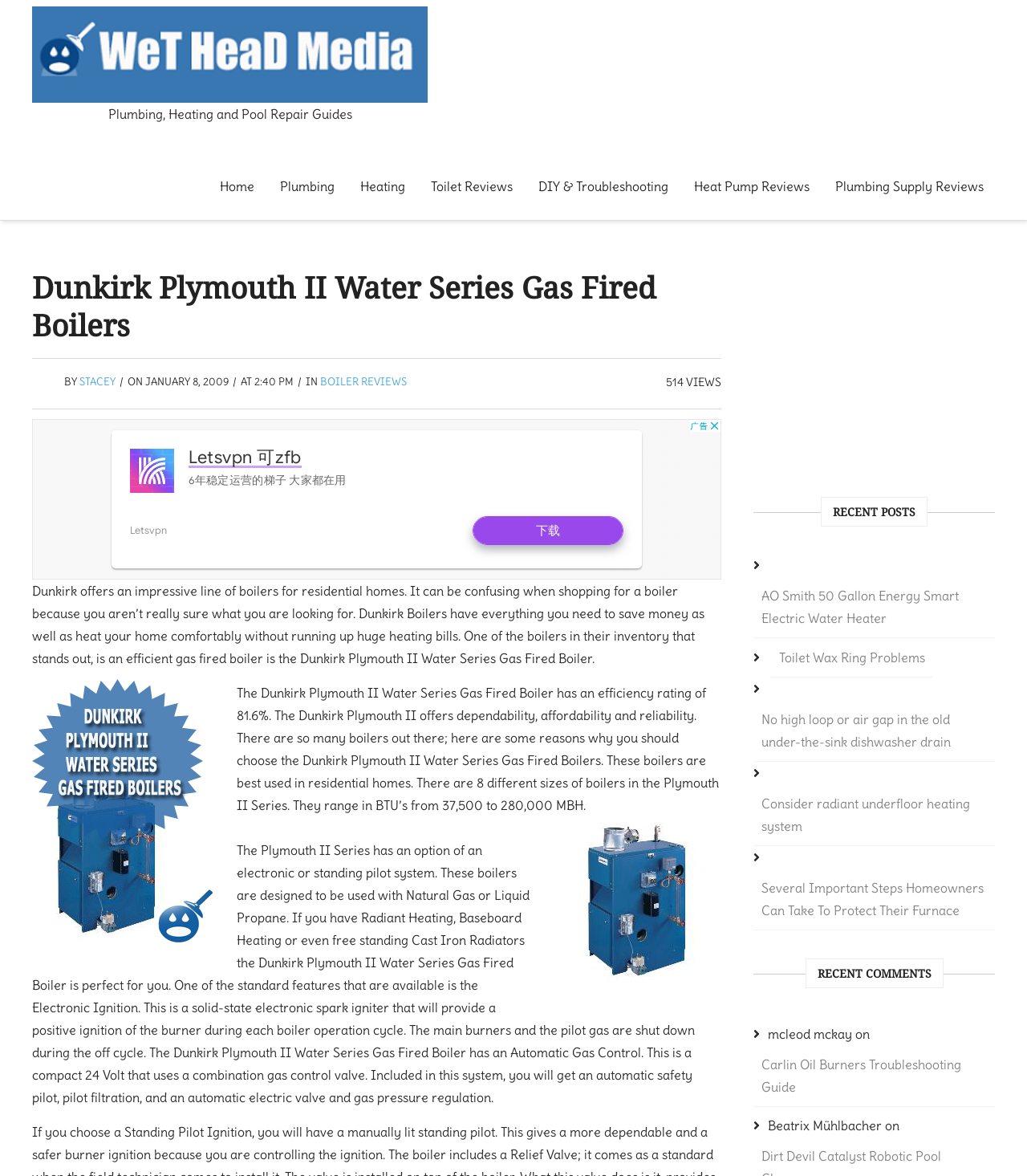Identify the bounding box coordinates of the section to be clicked to complete the task described by the following instruction: "Click on the 'Home' link". The coordinates should be four float numbers between 0 and 1, formatted as [left, top, right, bottom].

[0.203, 0.135, 0.259, 0.182]